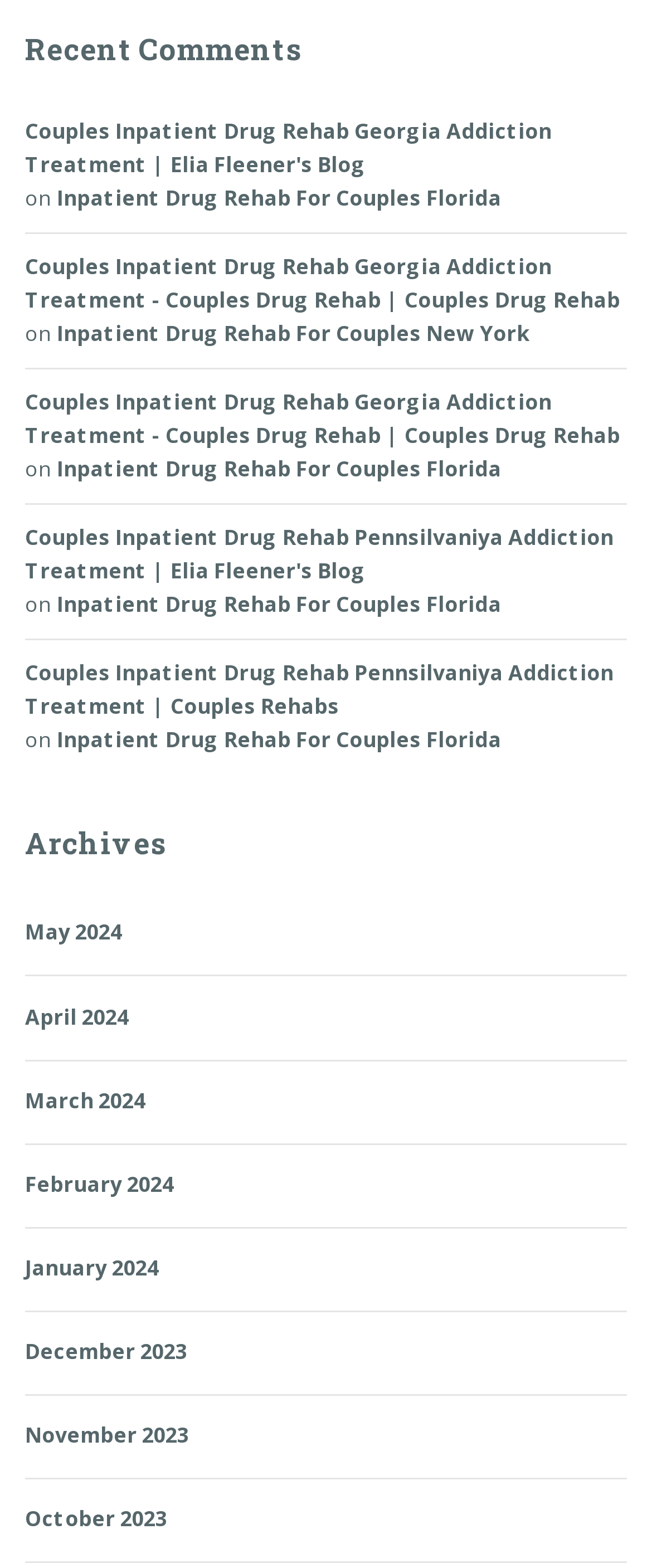Please give a short response to the question using one word or a phrase:
What is the text next to 'Inpatient Drug Rehab For Couples Florida'?

on